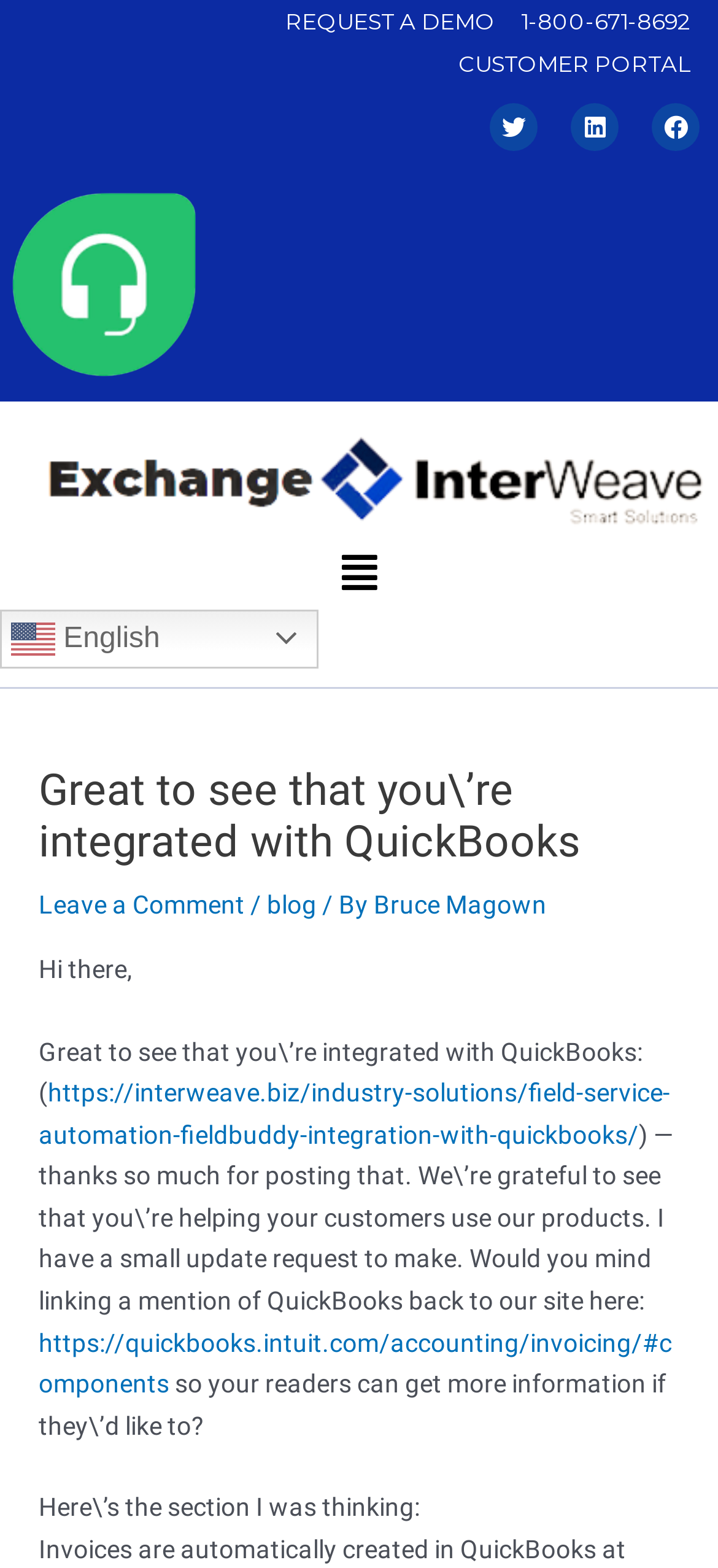Using the element description blog, predict the bounding box coordinates for the UI element. Provide the coordinates in (top-left x, top-left y, bottom-right x, bottom-right y) format with values ranging from 0 to 1.

[0.372, 0.567, 0.441, 0.586]